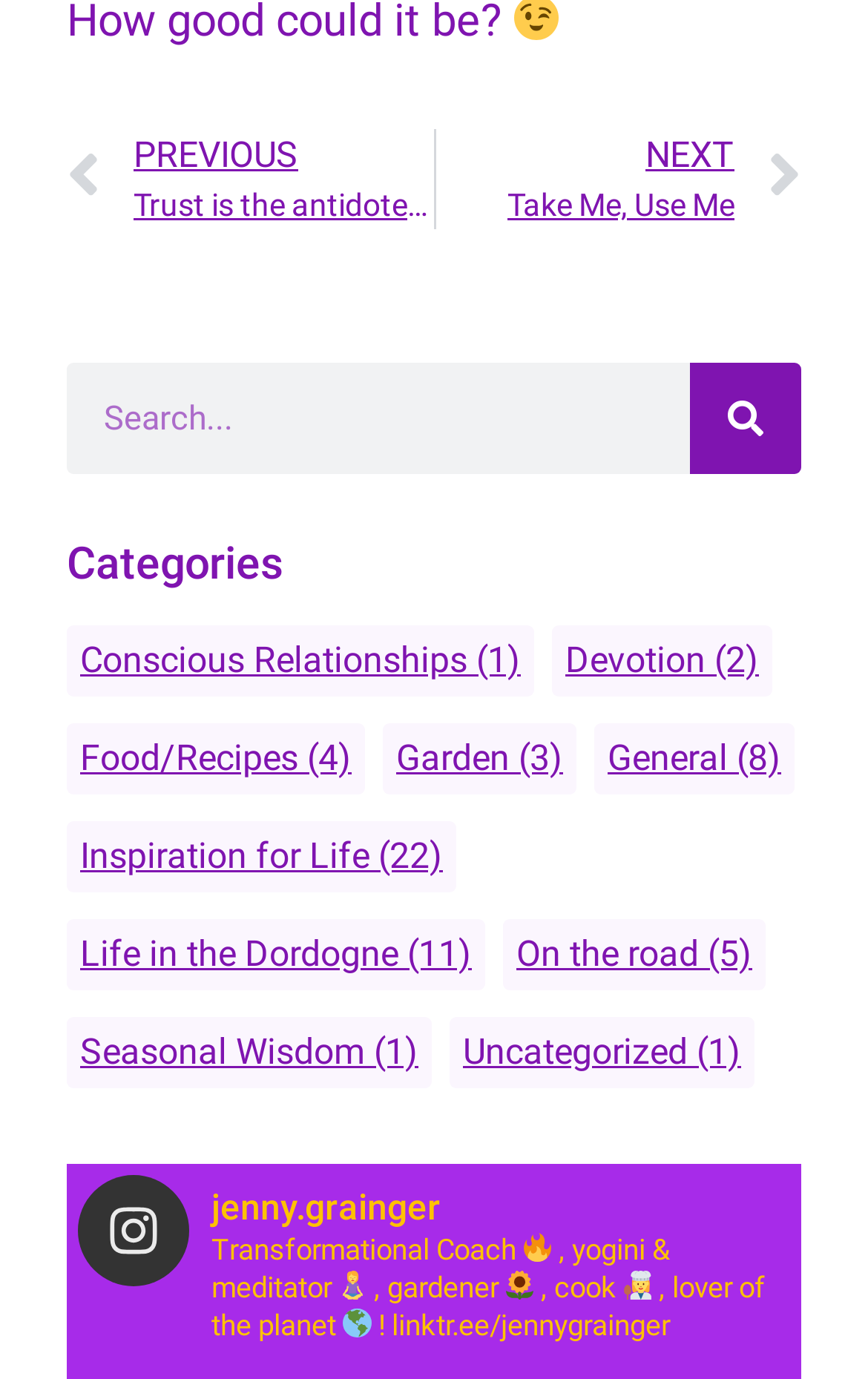What is the category with the most items?
Based on the image, provide your answer in one word or phrase.

Inspiration for Life